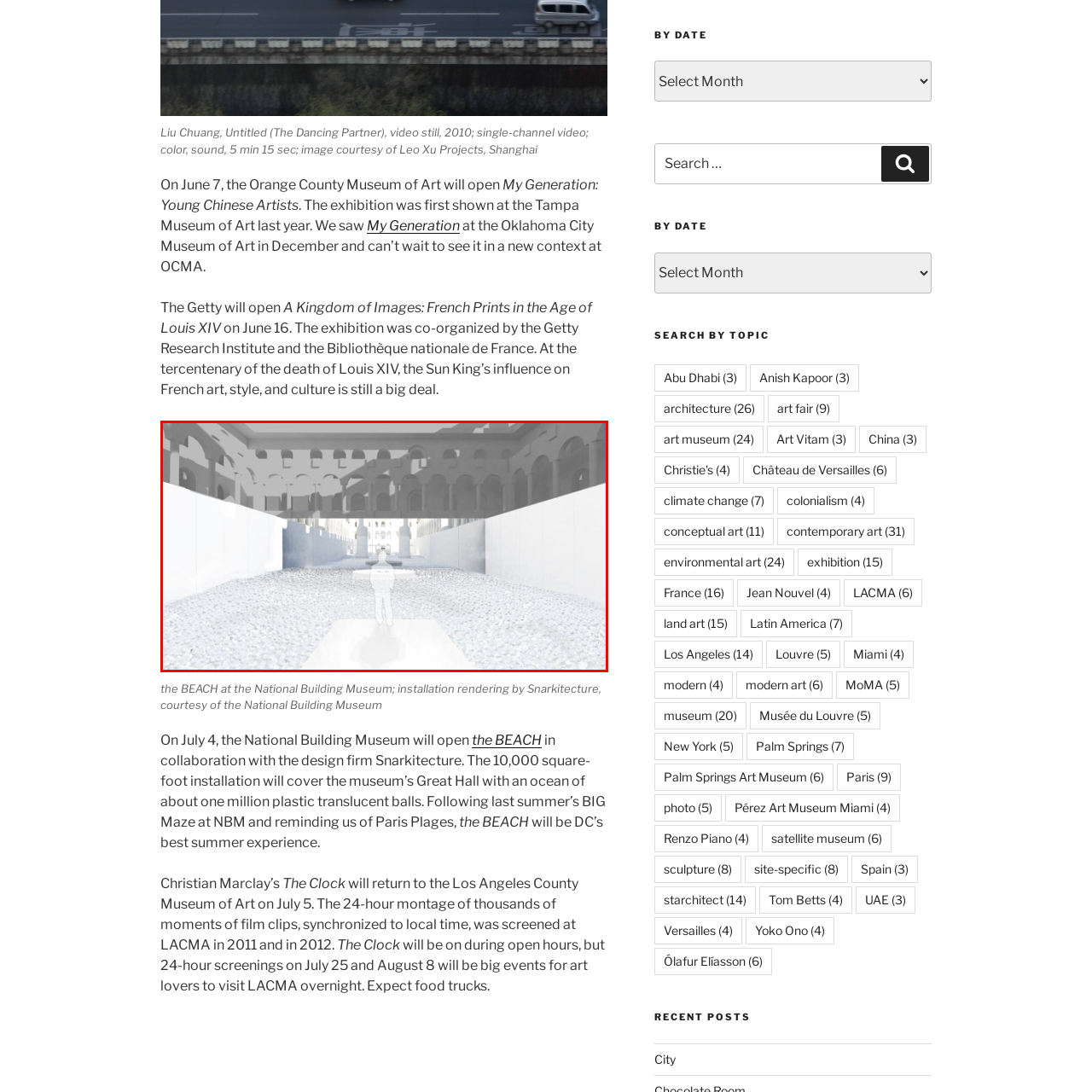Provide a comprehensive description of the image contained within the red rectangle.

This image presents an artistic rendering of "the BEACH," a large-scale installation by the design firm Snarkitecture, set to be unveiled at the National Building Museum. The composition showcases a vast expanse of translucent plastic balls, creating an immersive environment that transforms the museum’s Great Hall into a playful, beach-like setting. The scene conveys a sense of depth and perspective, drawing viewers toward the distant arches and architectural features that frame the space, inviting them to imagine themselves within this unique artistic experience set to open on July 4. The installation aims to provide a refreshing summer experience, evoking memories of beach days while situated in the heart of Washington, D.C.